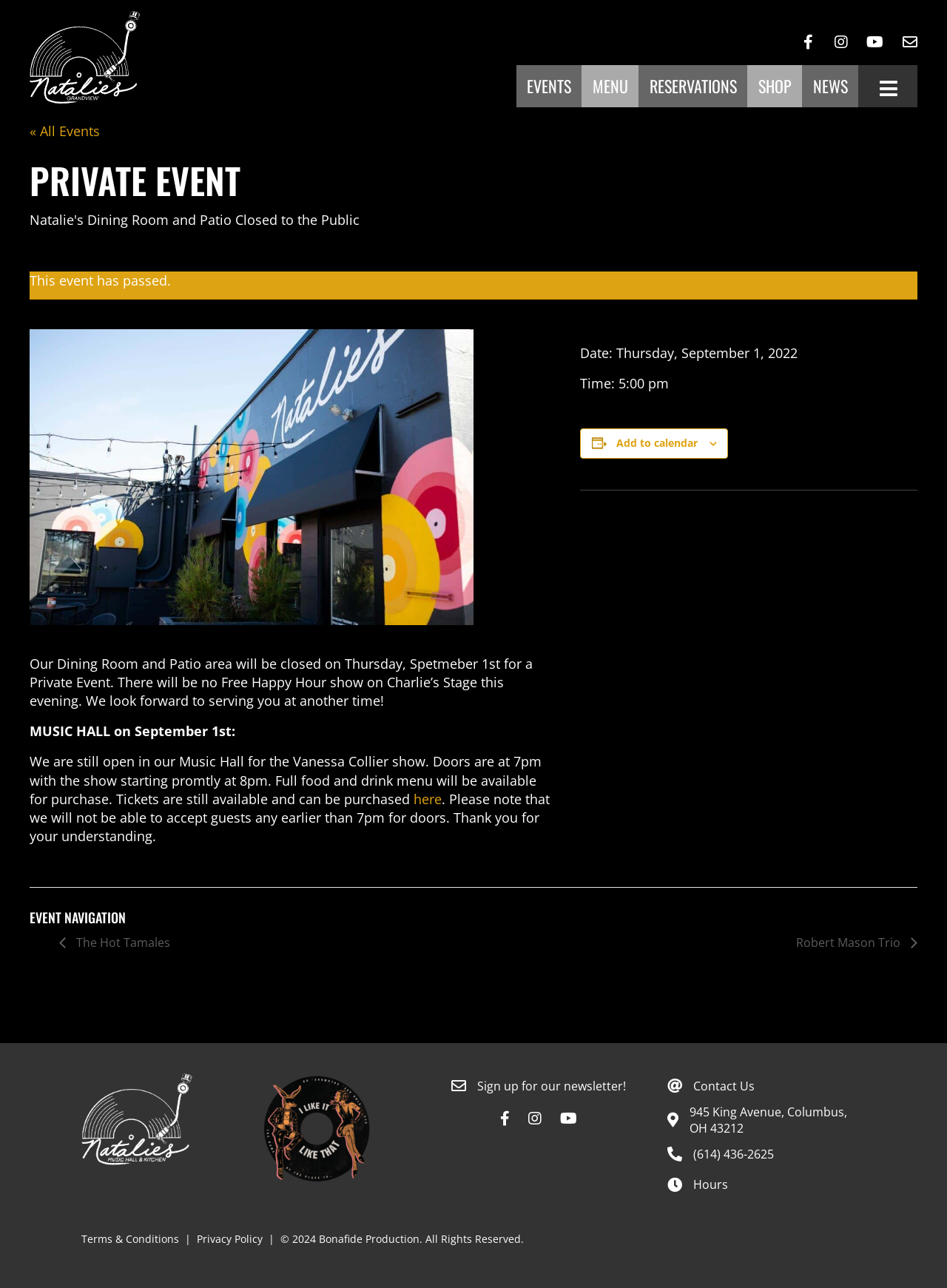Generate a comprehensive description of the webpage content.

The webpage appears to be an event page for a private event at Natalie's Grandview, a dining and music venue. At the top left corner, there is a logo of Natalie's Grandview, and next to it, a navigation menu with links to "EVENTS", "MENU", "RESERVATIONS", "SHOP", and "NEWS".

Below the navigation menu, there is a heading that reads "PRIVATE EVENT" in large font. Underneath, there is a message informing visitors that the dining room and patio area will be closed on Thursday, September 1st for a private event, and that there will be no free happy hour show on Charlie's Stage that evening.

To the right of this message, there is an image, and below it, more details about the event, including the date, time, and a note about doors opening at 7 pm. There is also a link to purchase tickets and a button to add the event to a calendar.

Further down the page, there is a section titled "EVENT NAVIGATION" with links to other events, including "The Hot Tamales" and "Robert Mason Trio".

At the bottom of the page, there is a footer section with links to the venue's logo, newsletter sign-up, contact information, hours of operation, and terms and conditions. There is also a copyright notice with the year 2024.